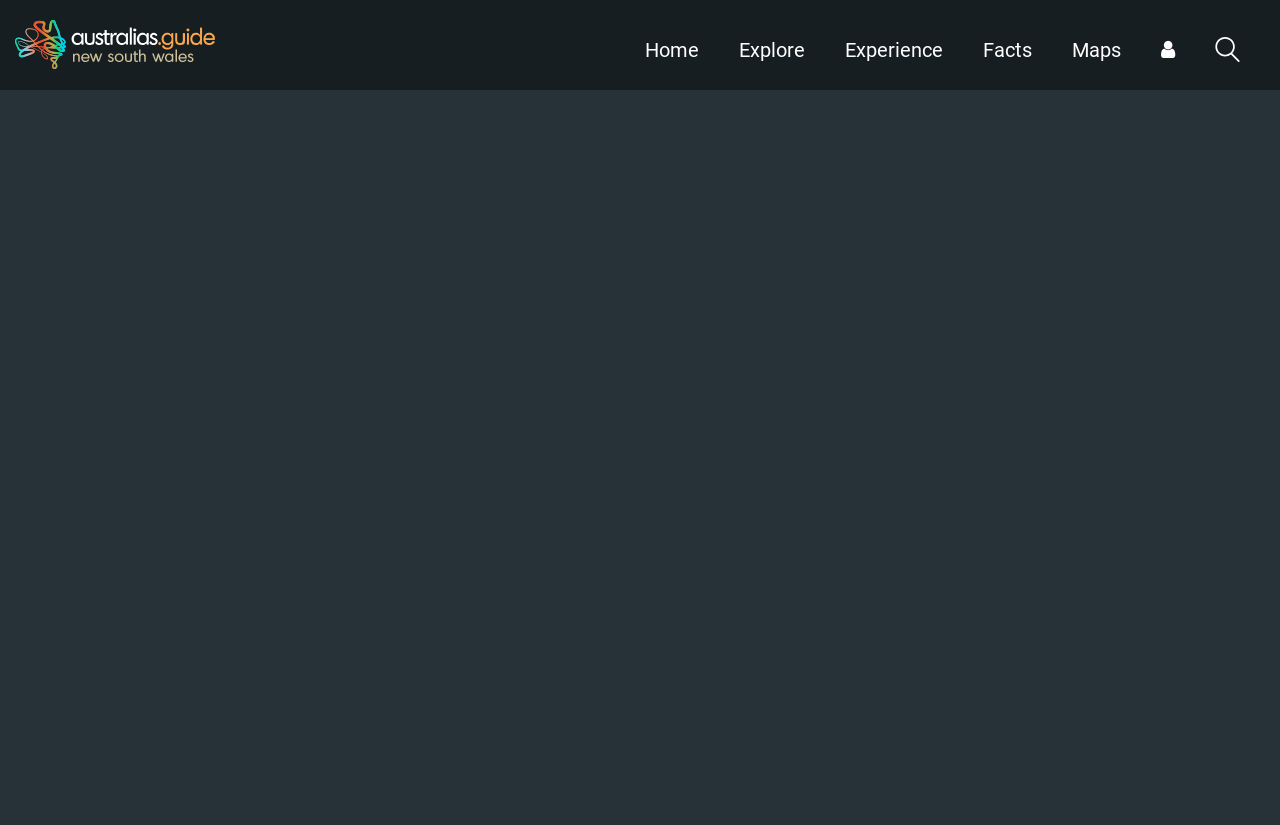Is there an icon link in the top navigation bar?
Using the information from the image, give a concise answer in one word or a short phrase.

Yes